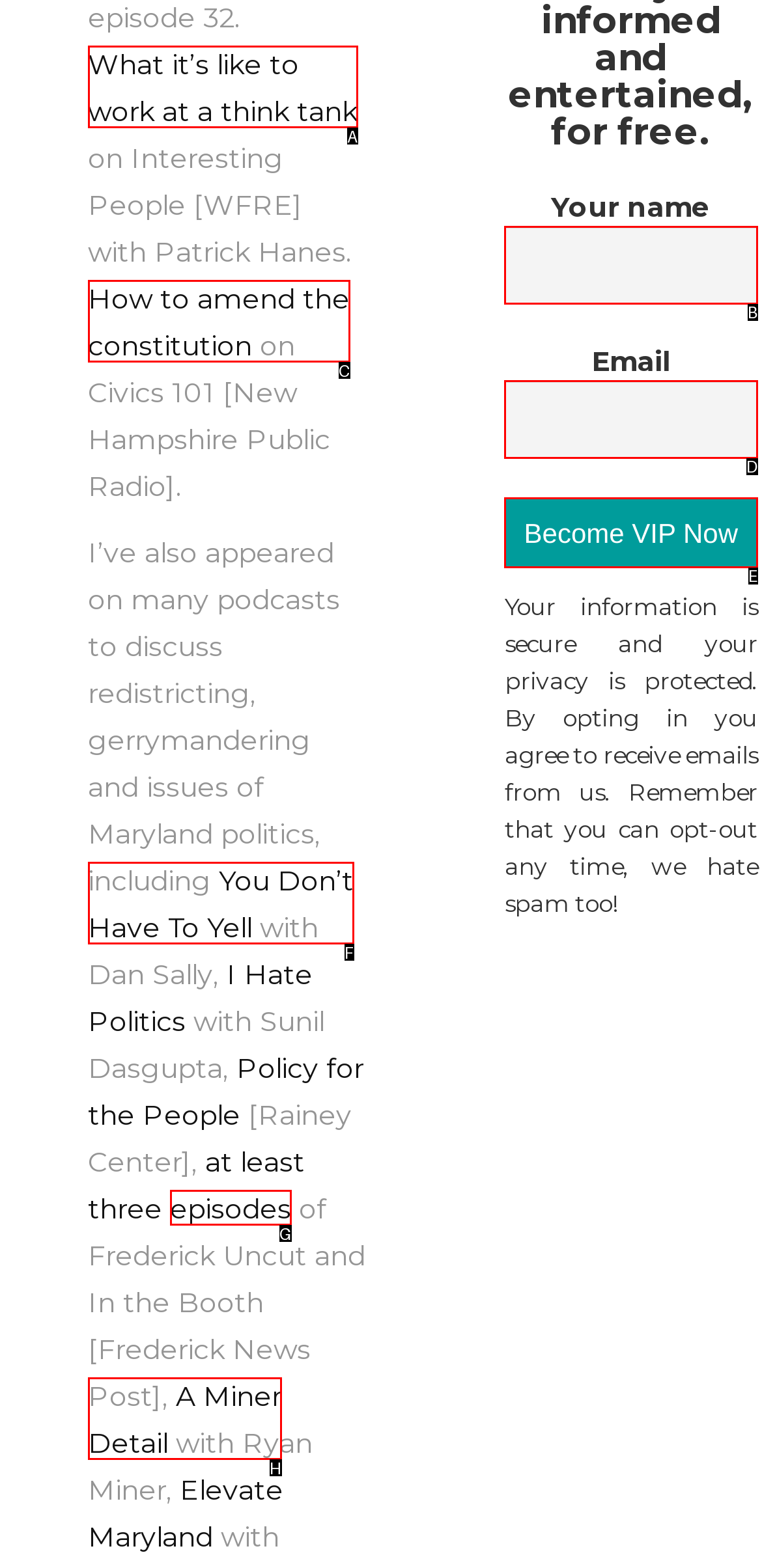Using the description: How to amend the constitution
Identify the letter of the corresponding UI element from the choices available.

C